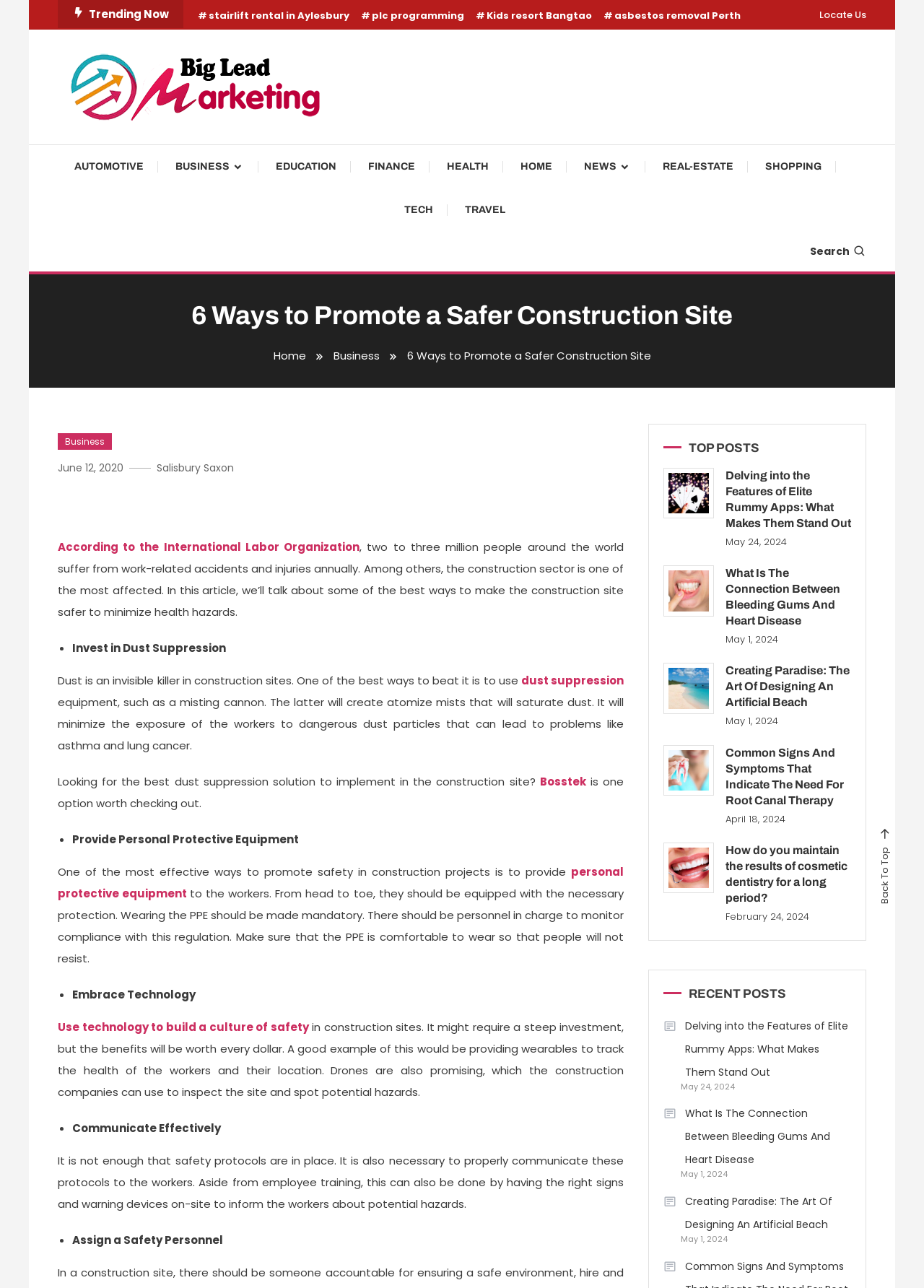Locate the bounding box coordinates of the element's region that should be clicked to carry out the following instruction: "Explore 'AUTOMOTIVE'". The coordinates need to be four float numbers between 0 and 1, i.e., [left, top, right, bottom].

[0.08, 0.113, 0.171, 0.146]